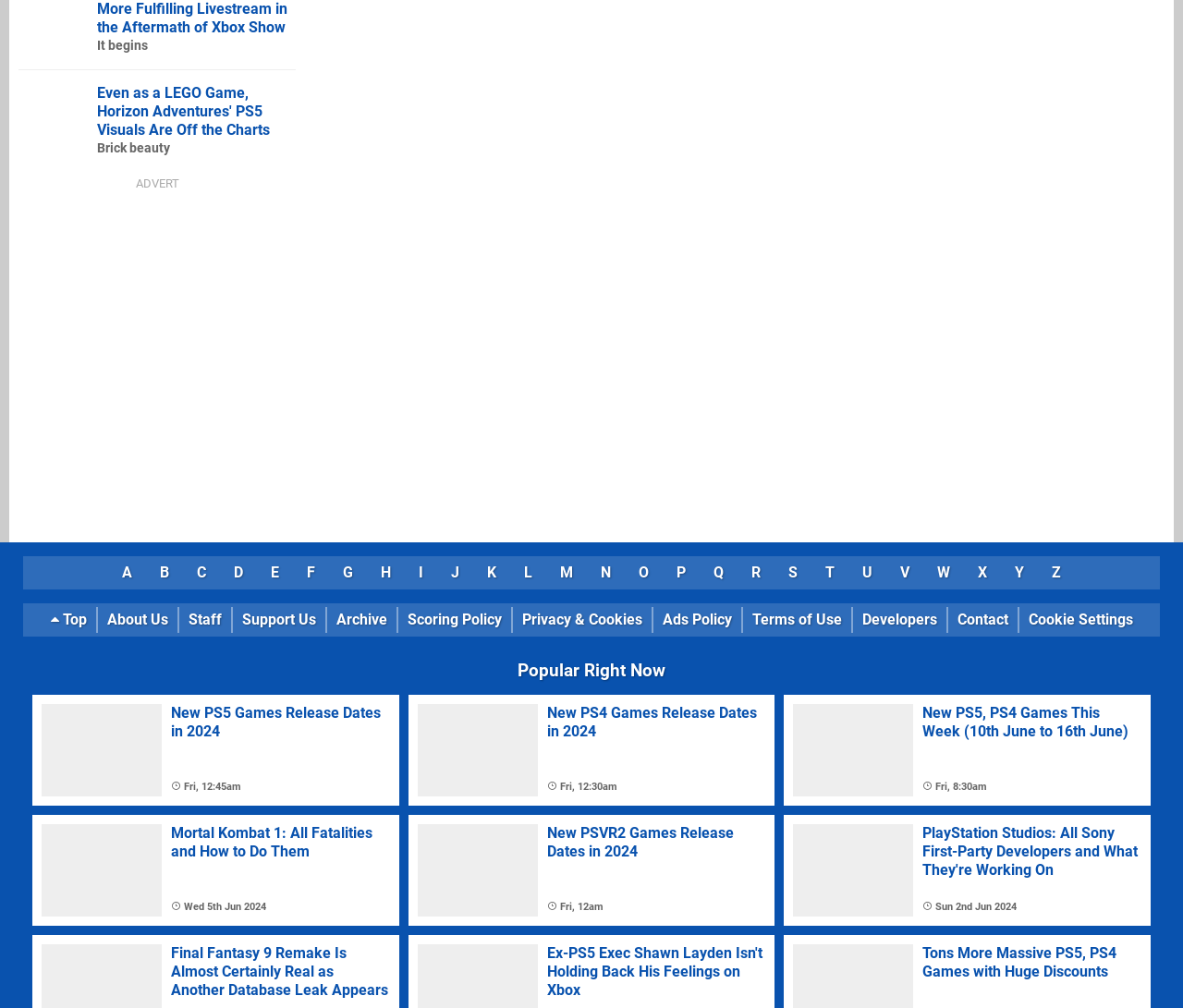Identify the bounding box of the UI element that matches this description: "Terms of Use".

[0.626, 0.602, 0.719, 0.628]